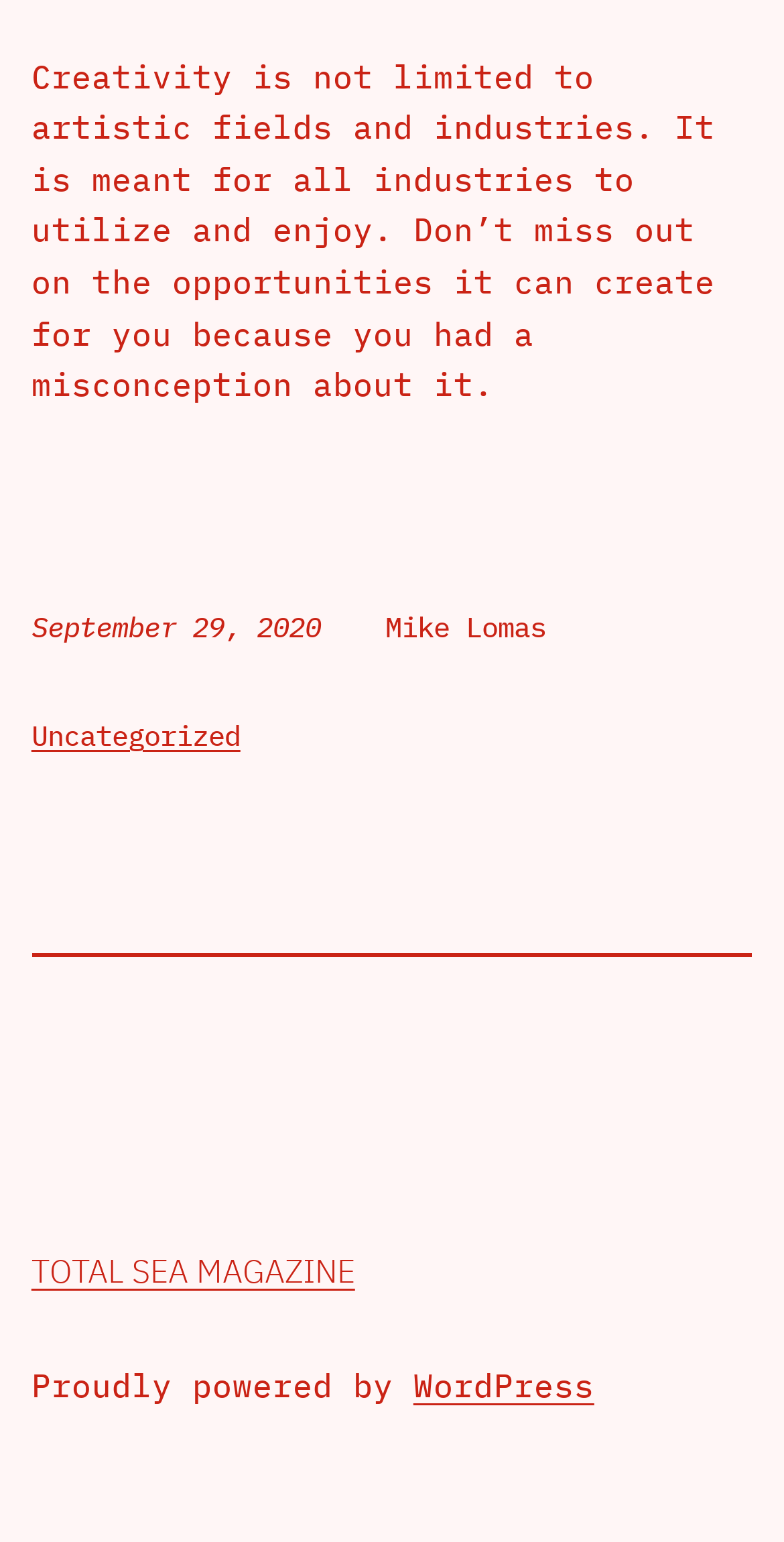What is the category of the article?
Refer to the image and provide a one-word or short phrase answer.

Uncategorized